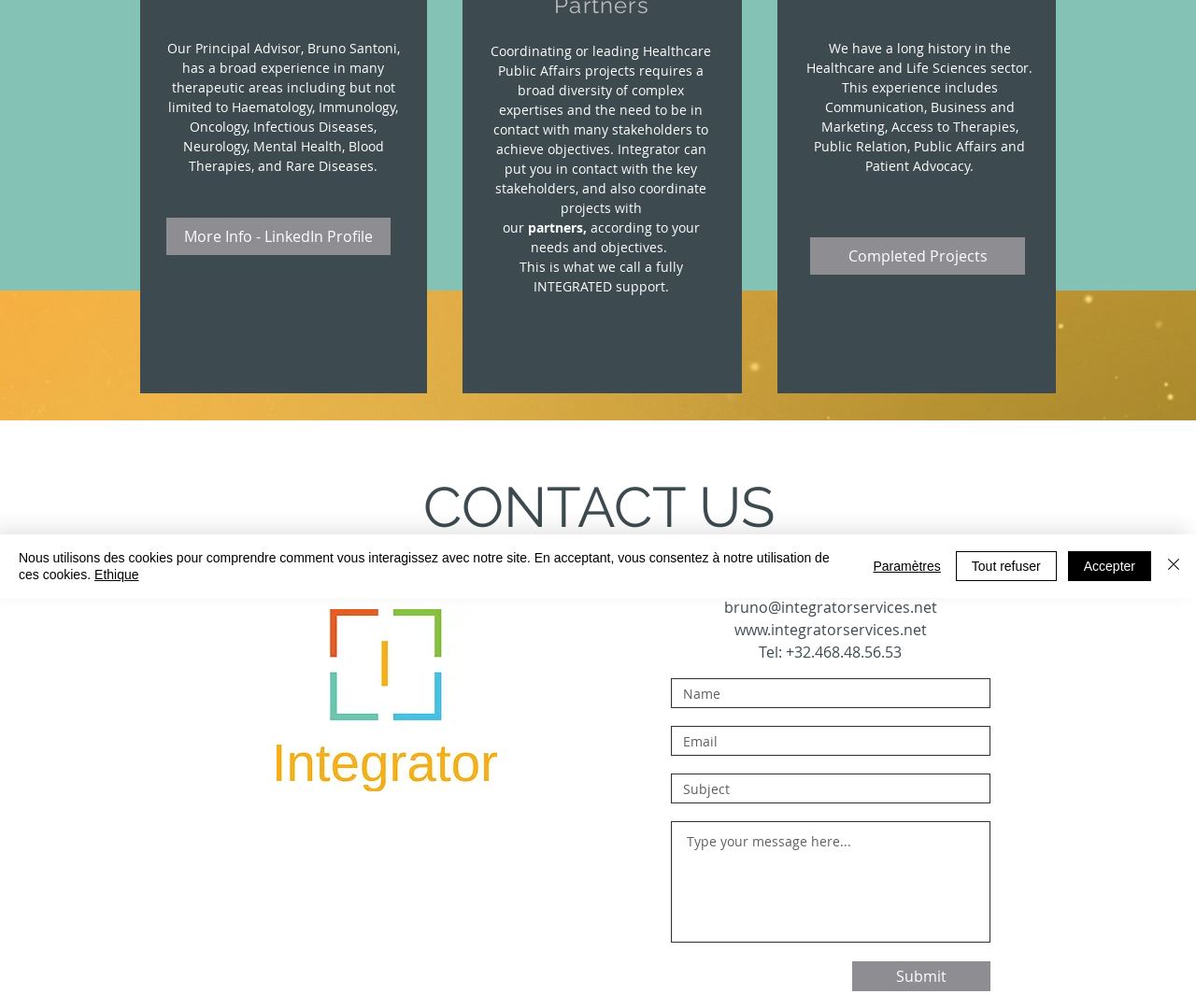Please determine the bounding box coordinates, formatted as (top-left x, top-left y, bottom-right x, bottom-right y), with all values as floating point numbers between 0 and 1. Identify the bounding box of the region described as: Ethique

[0.079, 0.562, 0.116, 0.577]